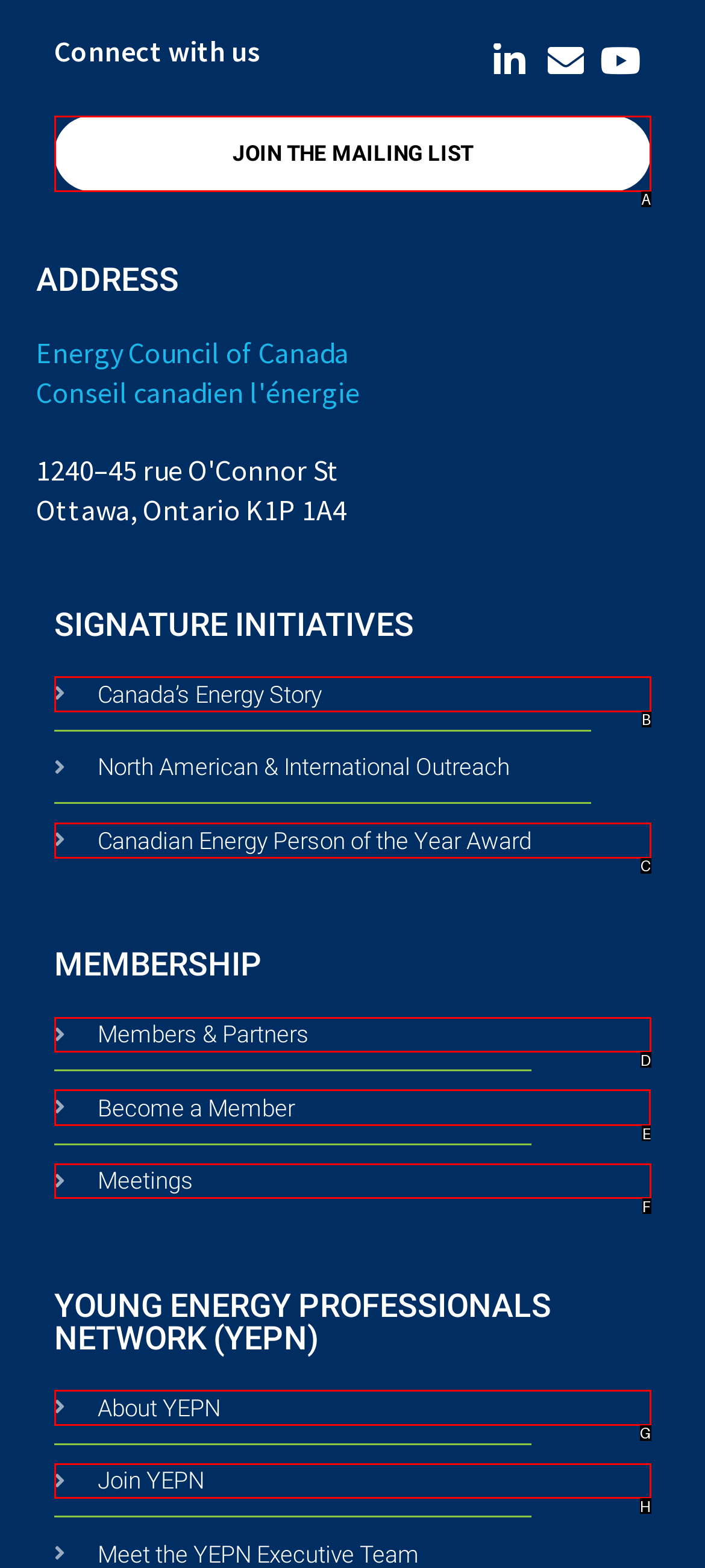Find the HTML element to click in order to complete this task: Become a member
Answer with the letter of the correct option.

E